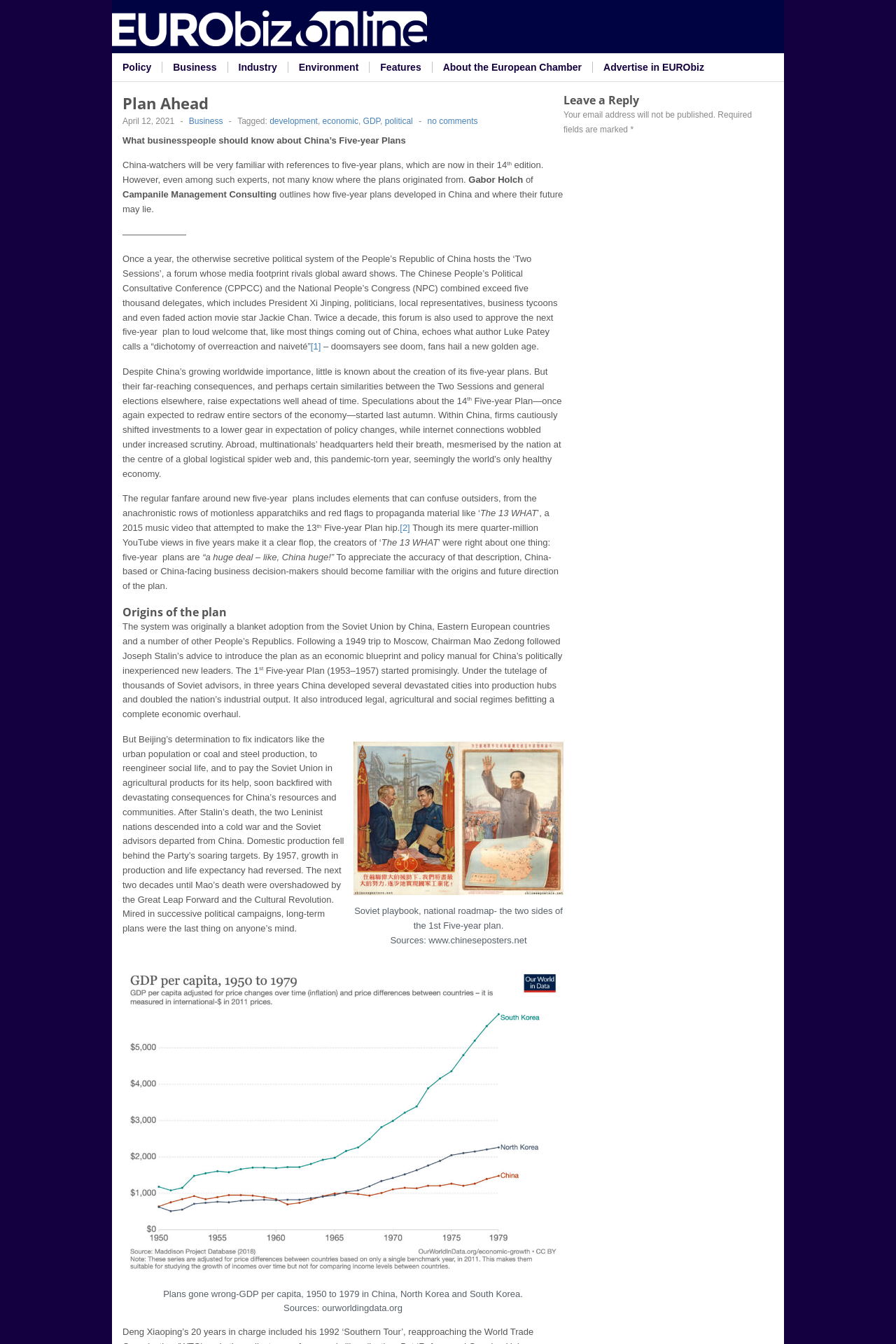Who is the author of the article?
By examining the image, provide a one-word or phrase answer.

Gabor Holch